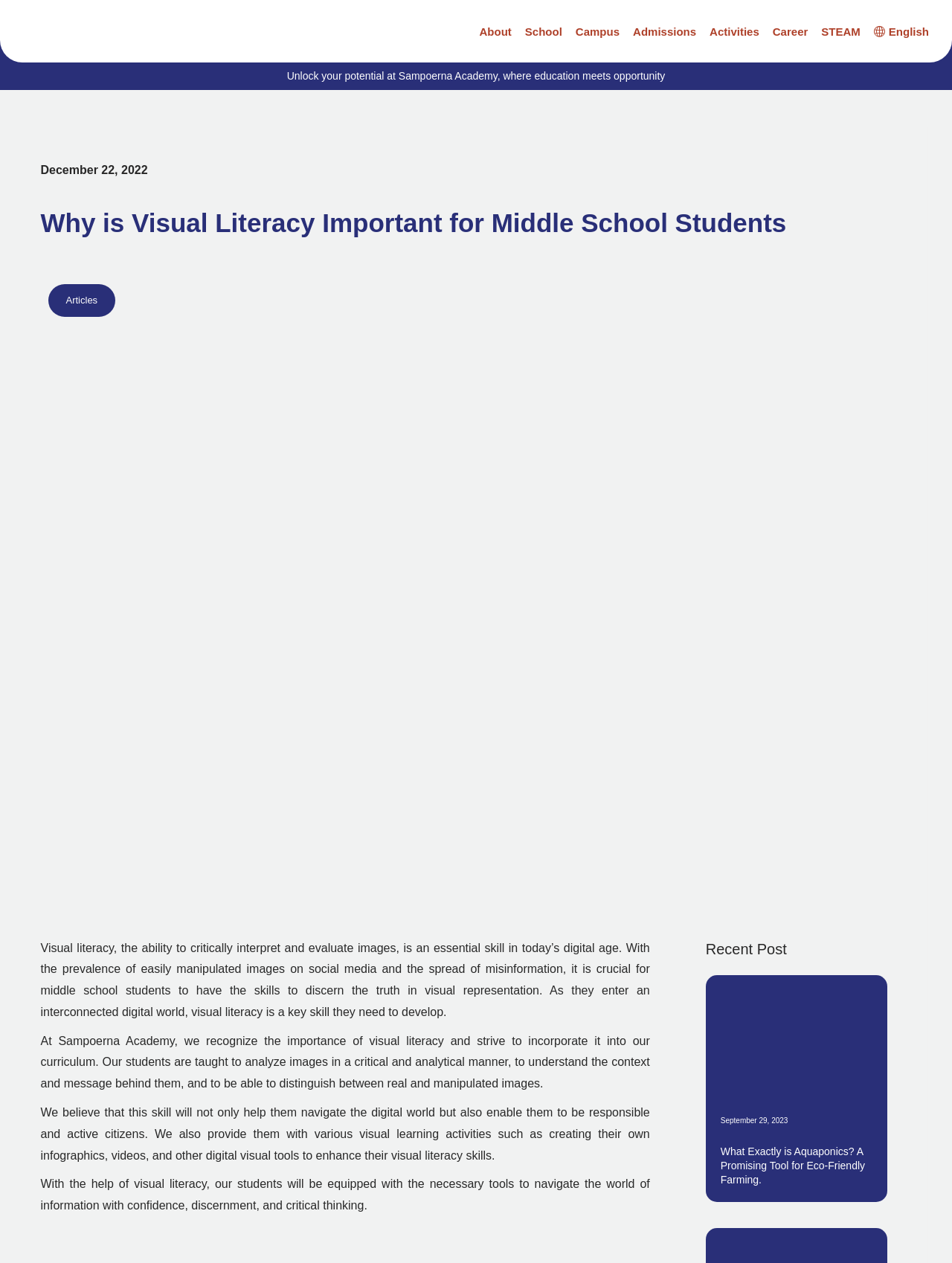Pinpoint the bounding box coordinates of the clickable element needed to complete the instruction: "View the 'STEAM' page". The coordinates should be provided as four float numbers between 0 and 1: [left, top, right, bottom].

[0.858, 0.016, 0.908, 0.033]